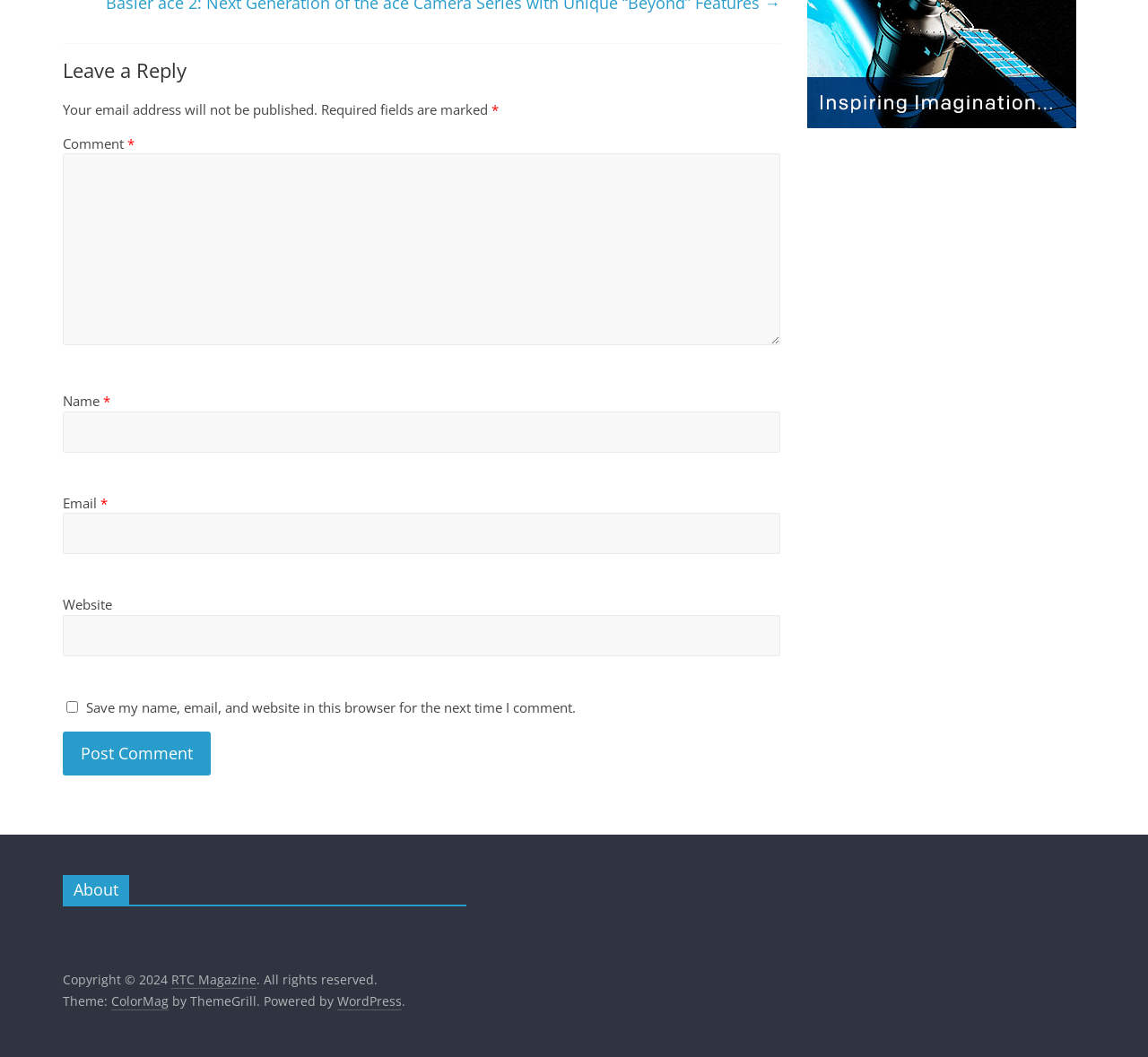Analyze the image and provide a detailed answer to the question: What is the purpose of the checkbox?

The checkbox is labeled 'Save my name, email, and website in this browser for the next time I comment.' This suggests that its purpose is to save the user's data for future comments.